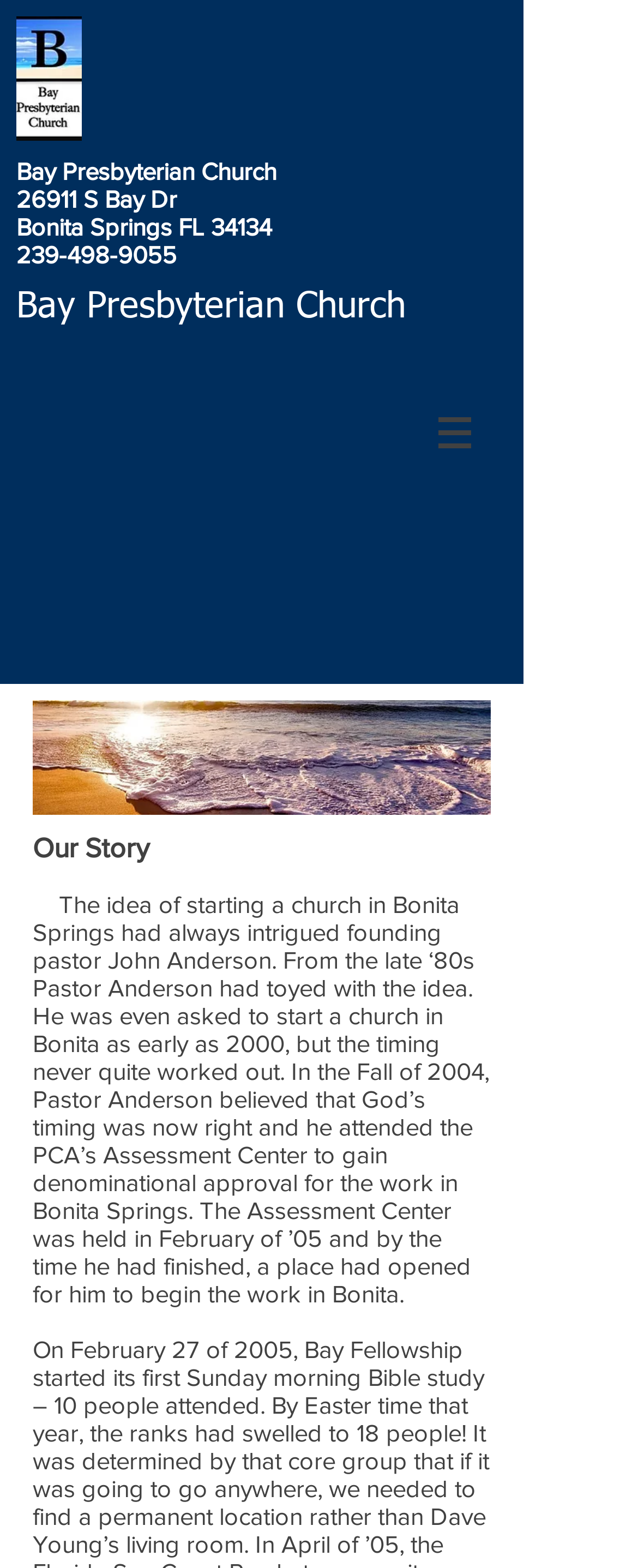Identify and provide the text of the main header on the webpage.

Bay Presbyterian Church